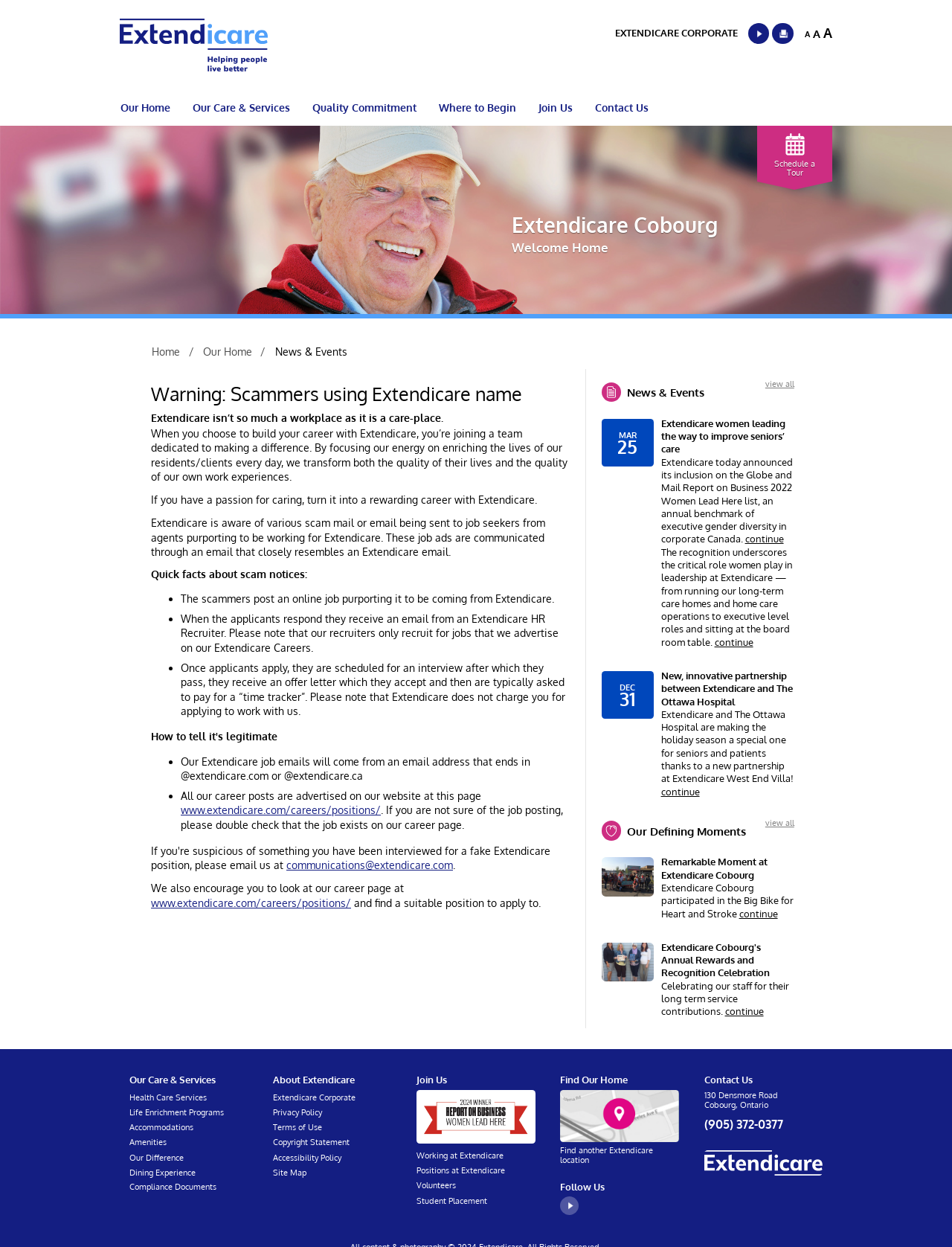Find the bounding box coordinates of the element's region that should be clicked in order to follow the given instruction: "Click Extendicare CORPORATE". The coordinates should consist of four float numbers between 0 and 1, i.e., [left, top, right, bottom].

[0.638, 0.015, 0.783, 0.039]